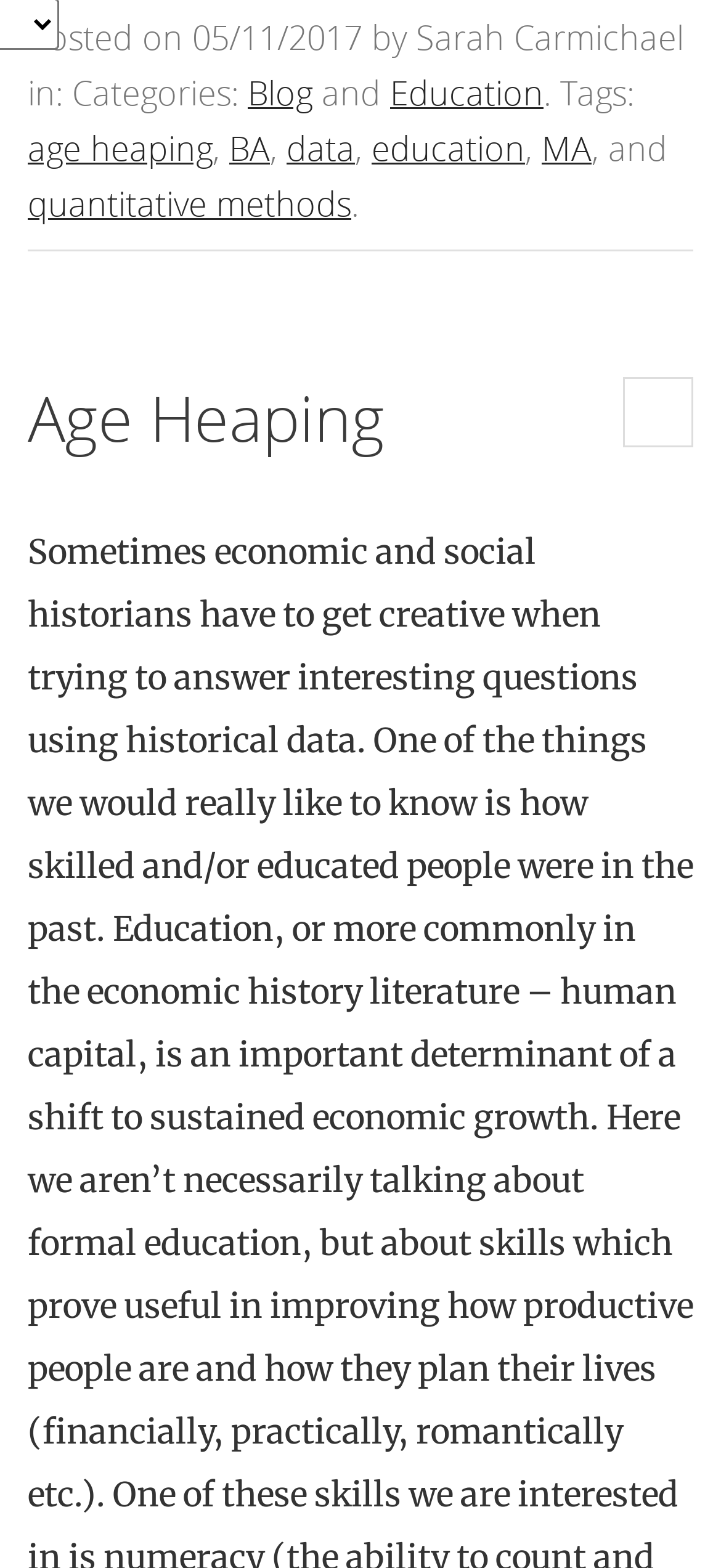Determine the bounding box for the described HTML element: "quantitative methods". Ensure the coordinates are four float numbers between 0 and 1 in the format [left, top, right, bottom].

[0.038, 0.115, 0.487, 0.143]